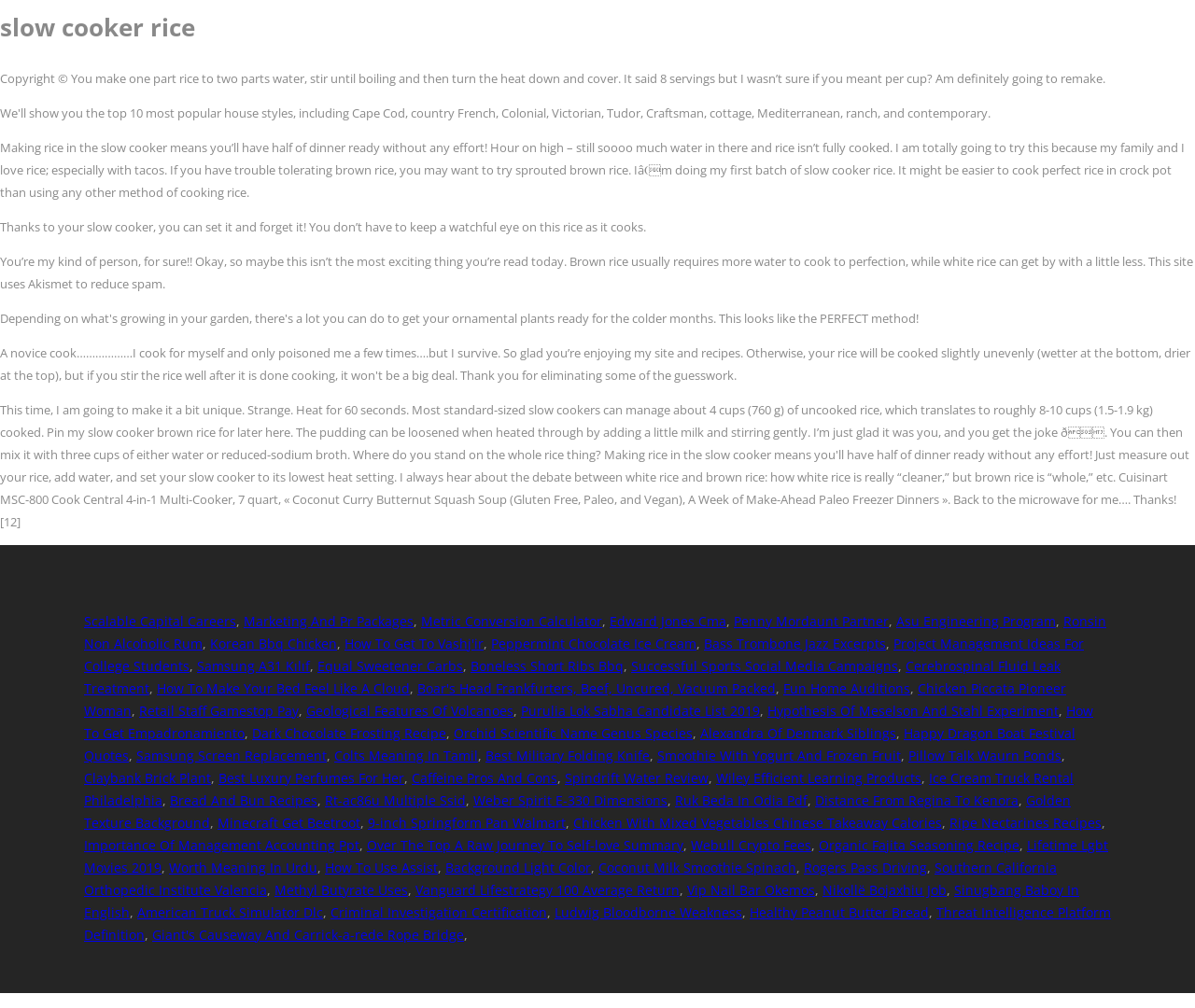Can you cook perfect rice in a crock pot?
Using the information from the image, answer the question thoroughly.

The text mentions 'It might be easier to cook perfect rice in crock pot than using any other method of cooking rice.' This implies that it is possible to cook perfect rice in a crock pot.